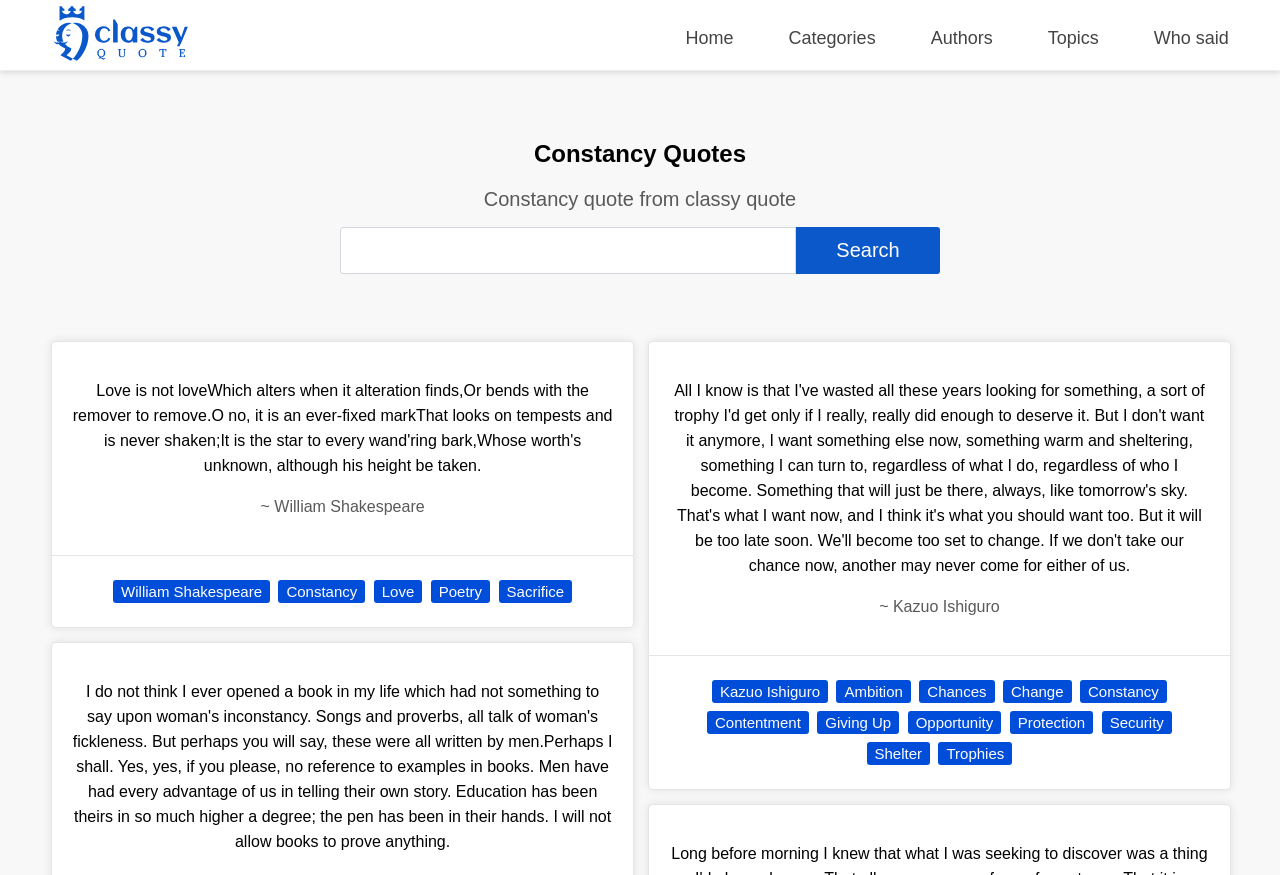Locate the bounding box coordinates of the element you need to click to accomplish the task described by this instruction: "Read the quote by William Shakespeare".

[0.041, 0.391, 0.495, 0.636]